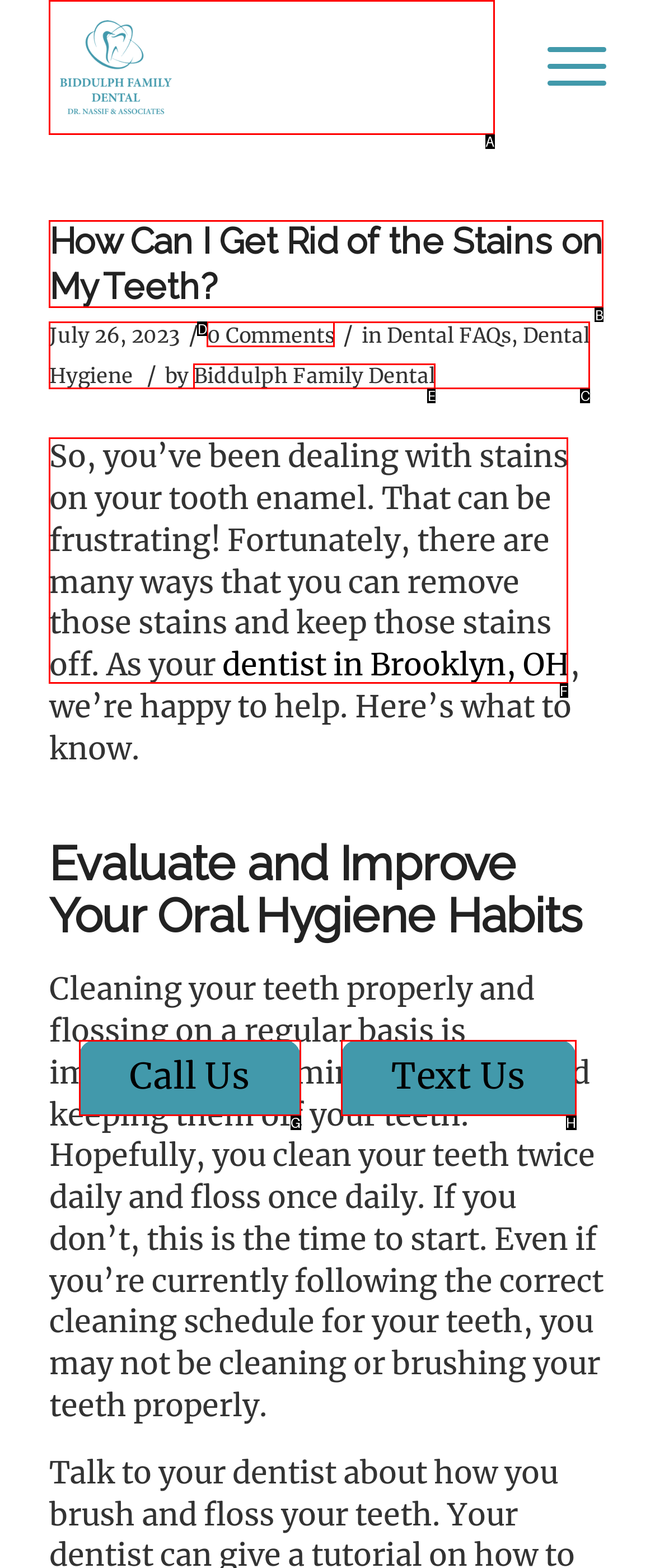Identify the letter of the option that should be selected to accomplish the following task: Read the article about removing stains on teeth. Provide the letter directly.

F